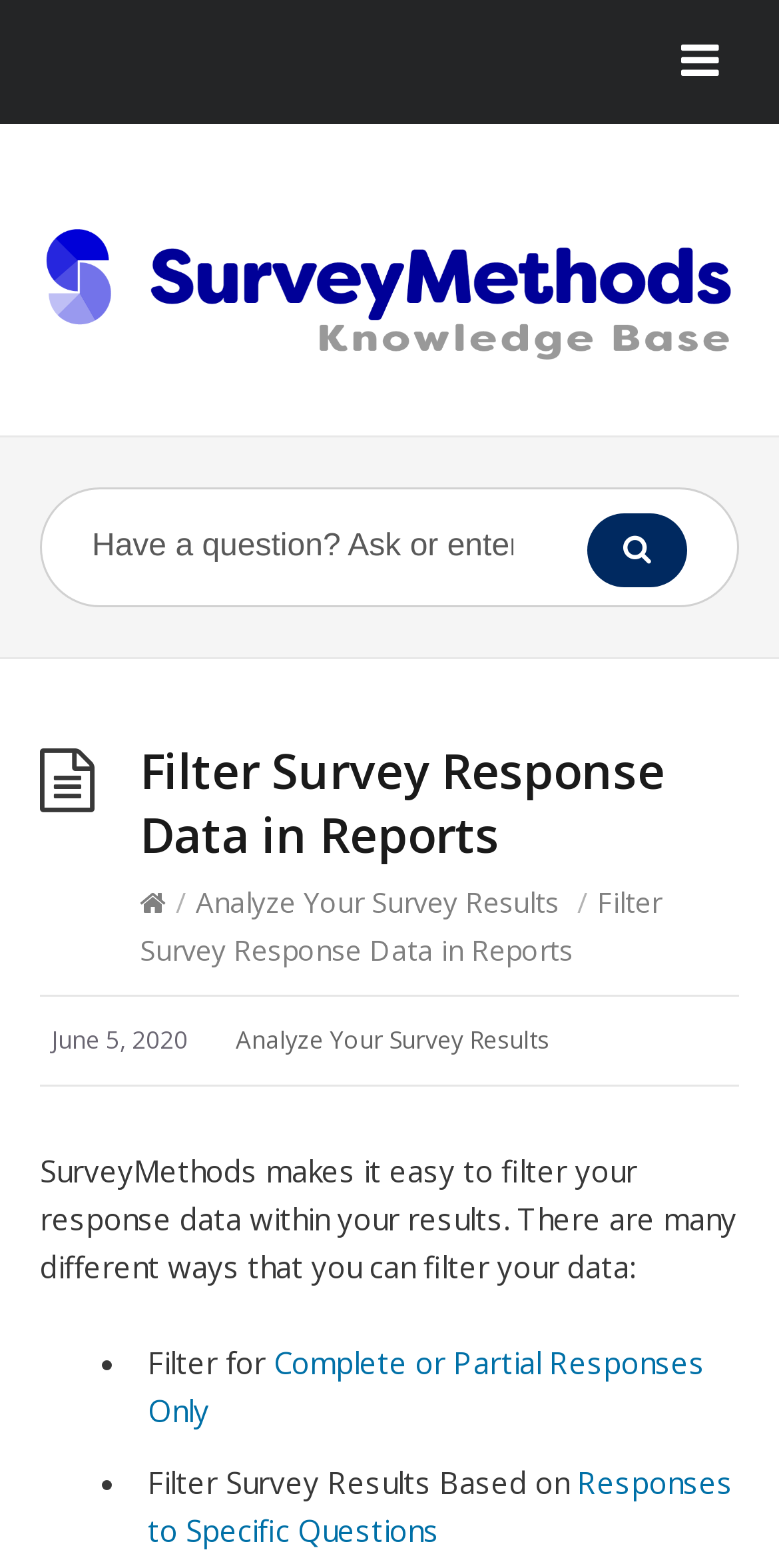Can you show the bounding box coordinates of the region to click on to complete the task described in the instruction: "Click on Analyze Your Survey Results"?

[0.251, 0.564, 0.718, 0.588]